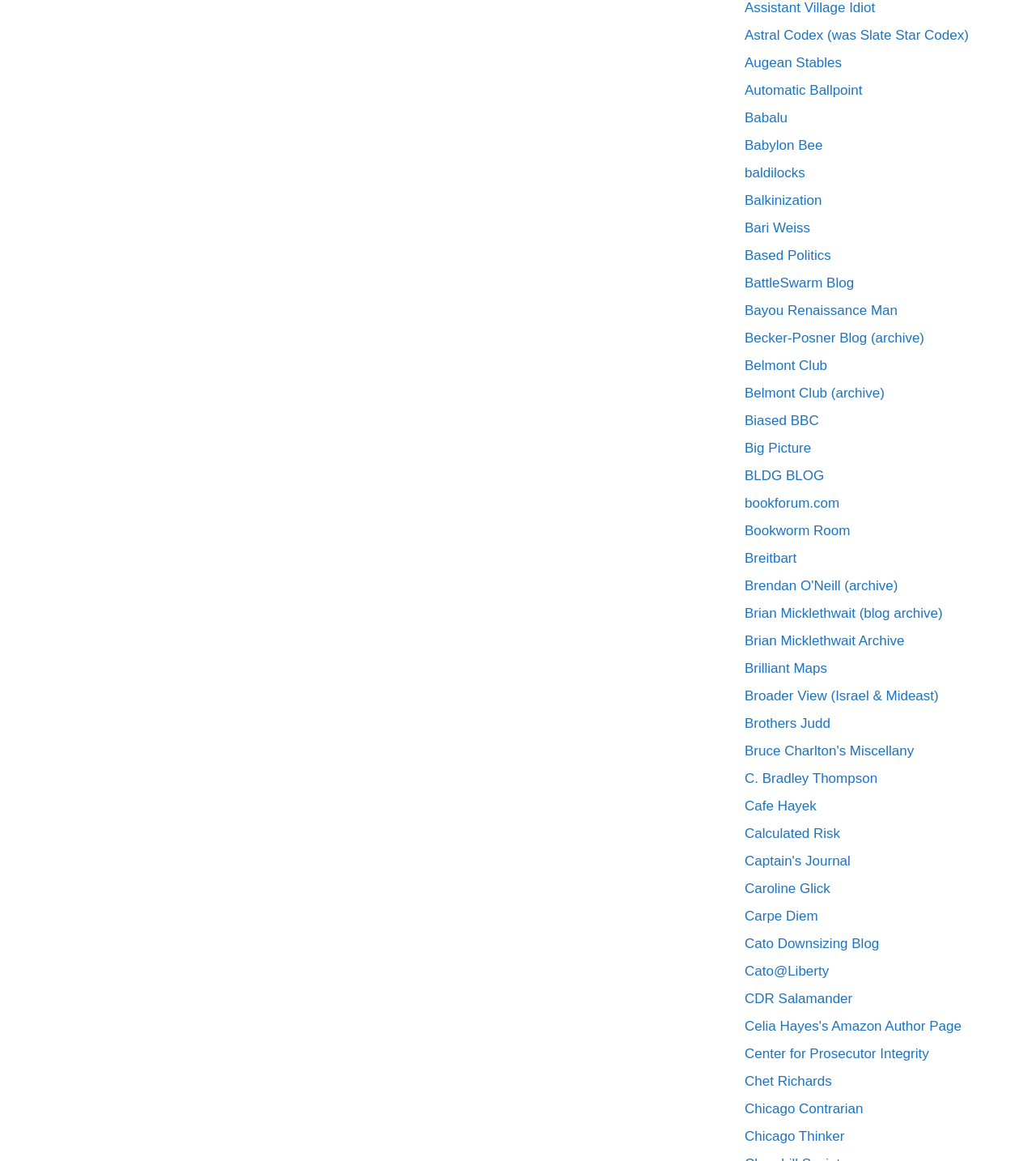Please mark the bounding box coordinates of the area that should be clicked to carry out the instruction: "read Augean Stables".

[0.719, 0.047, 0.813, 0.061]